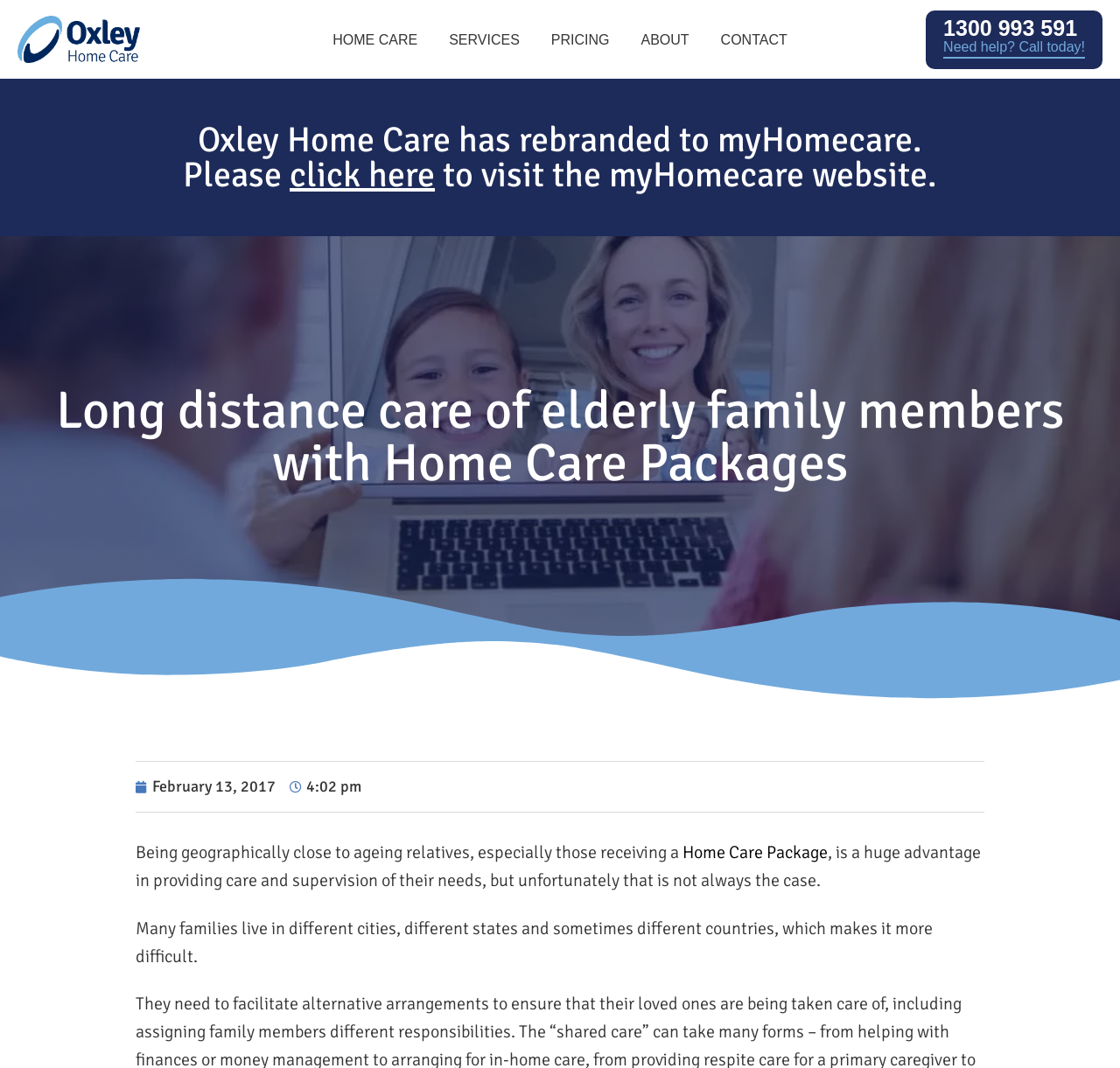Please determine the bounding box coordinates for the element that should be clicked to follow these instructions: "Click on the 'HOME CARE' link".

[0.297, 0.026, 0.373, 0.048]